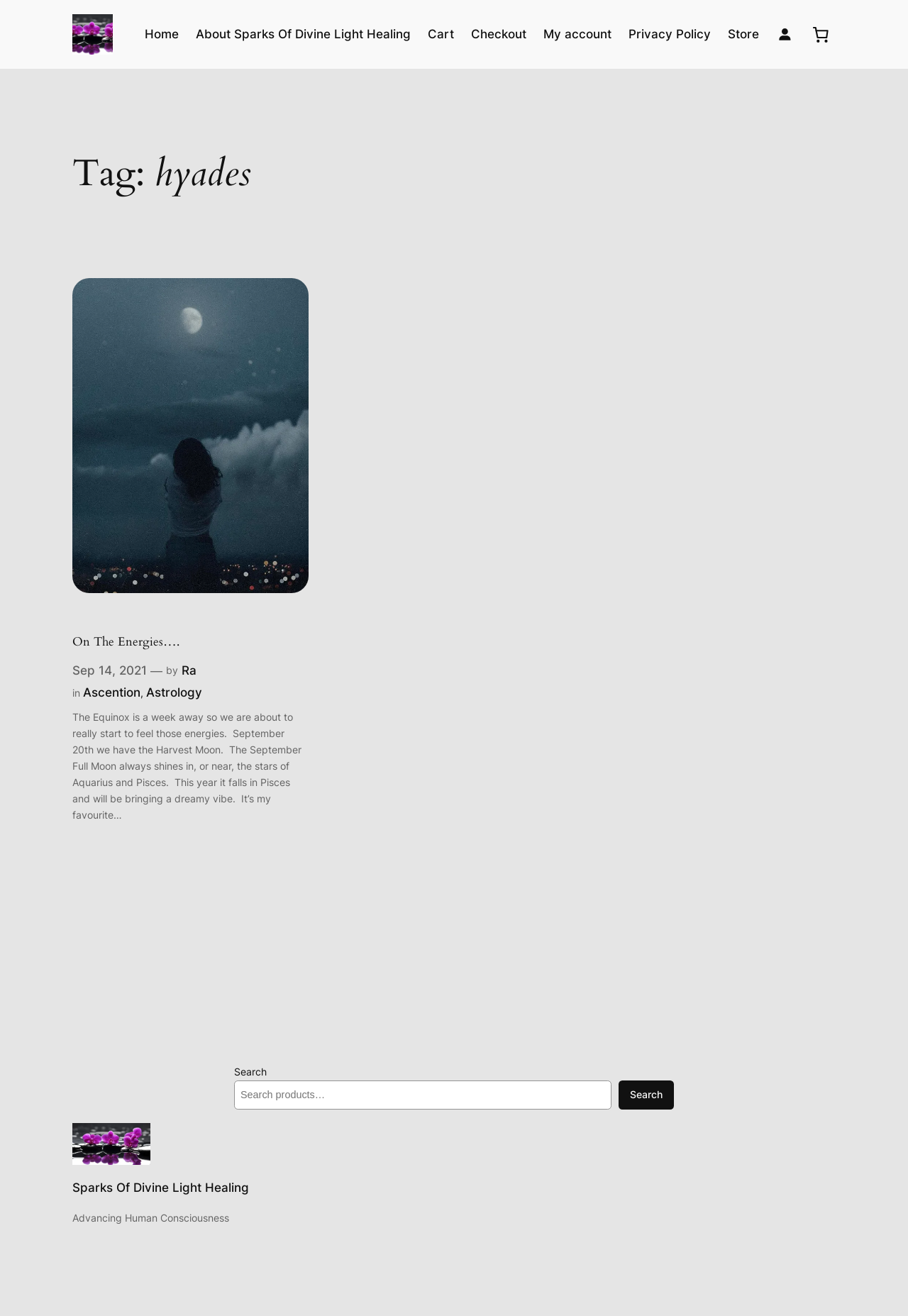Please identify the coordinates of the bounding box for the clickable region that will accomplish this instruction: "View the About Sparks Of Divine Light Healing page".

[0.215, 0.019, 0.452, 0.033]